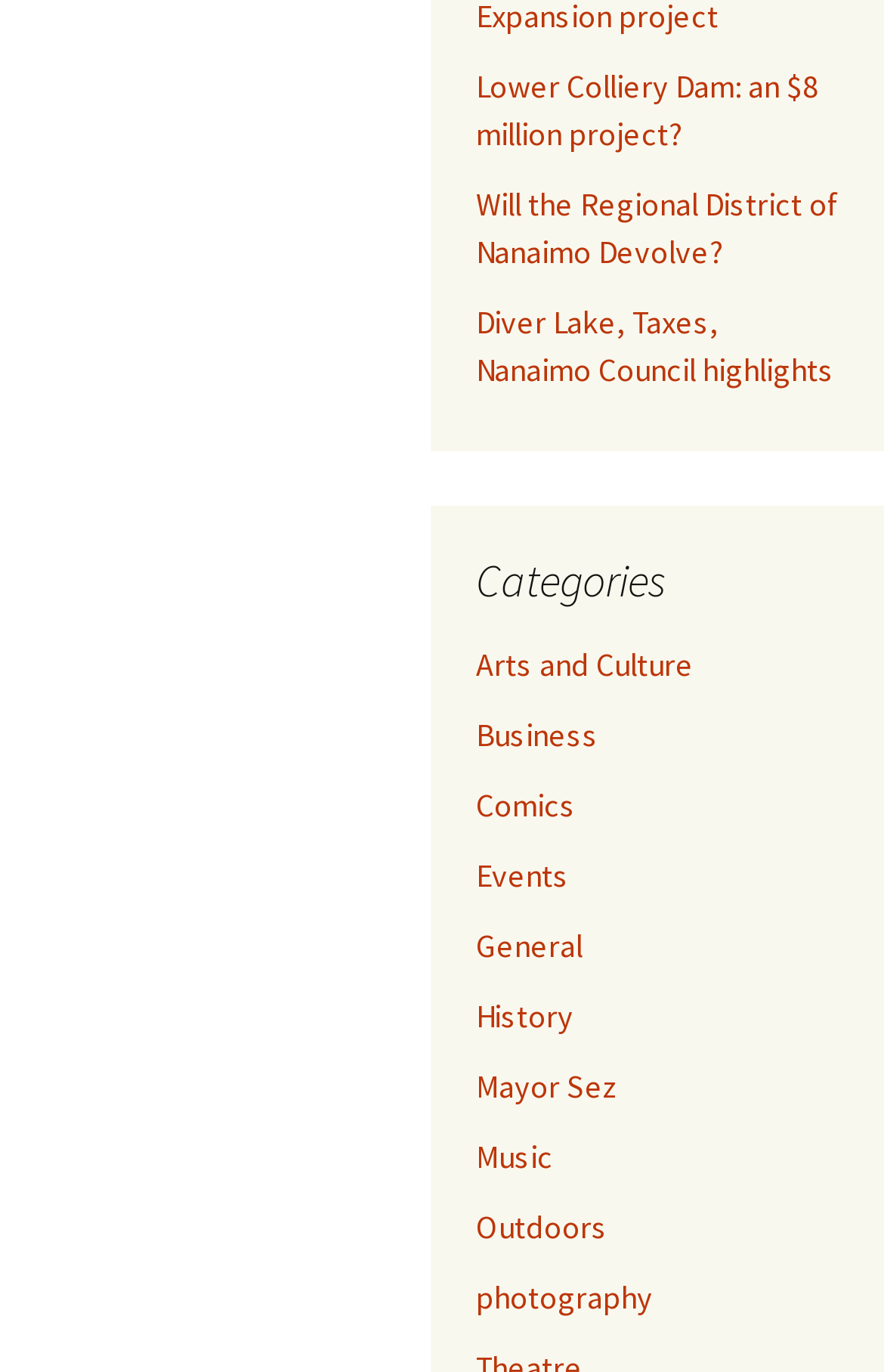Refer to the image and provide an in-depth answer to the question: 
How many links are present above the 'Categories' heading?

There are three links present above the 'Categories' heading, namely 'Lower Colliery Dam: an $8 million project?', 'Will the Regional District of Nanaimo Devolve?', and 'Diver Lake, Taxes, Nanaimo Council highlights'.